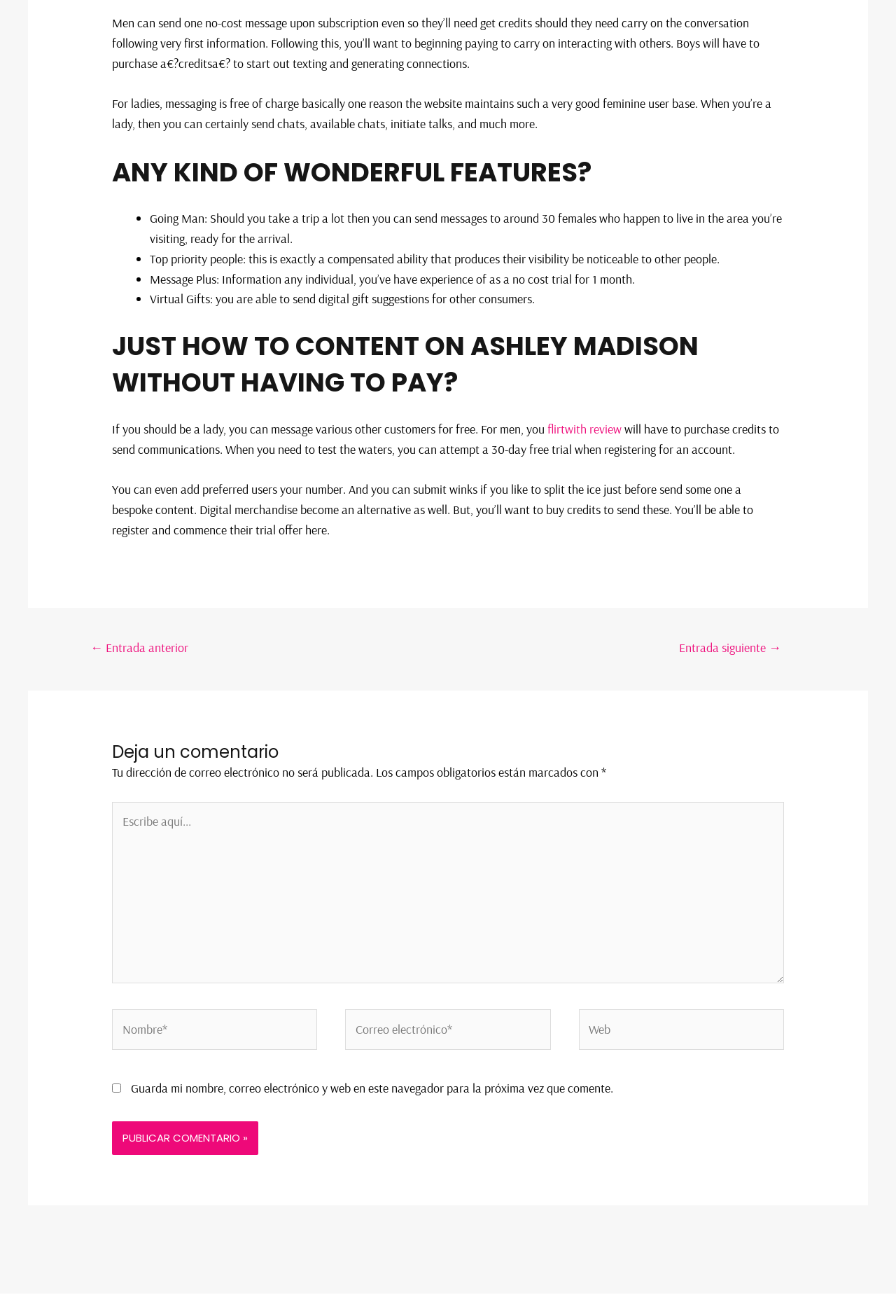What is required for men to continue conversations?
Could you give a comprehensive explanation in response to this question?

According to the webpage, men need to purchase credits to continue interacting with others after the first message. This is stated in the first paragraph of the webpage.